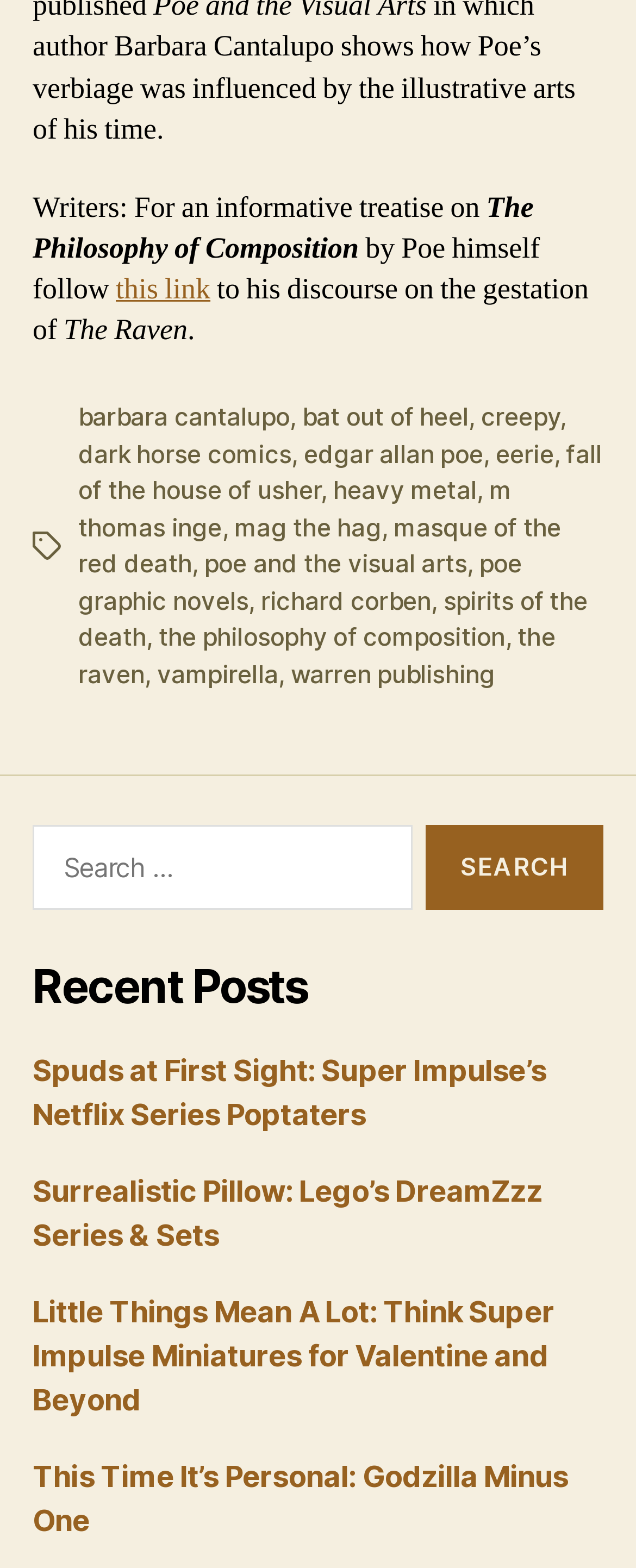Use a single word or phrase to answer the question: 
What is the purpose of the search box?

To search the website